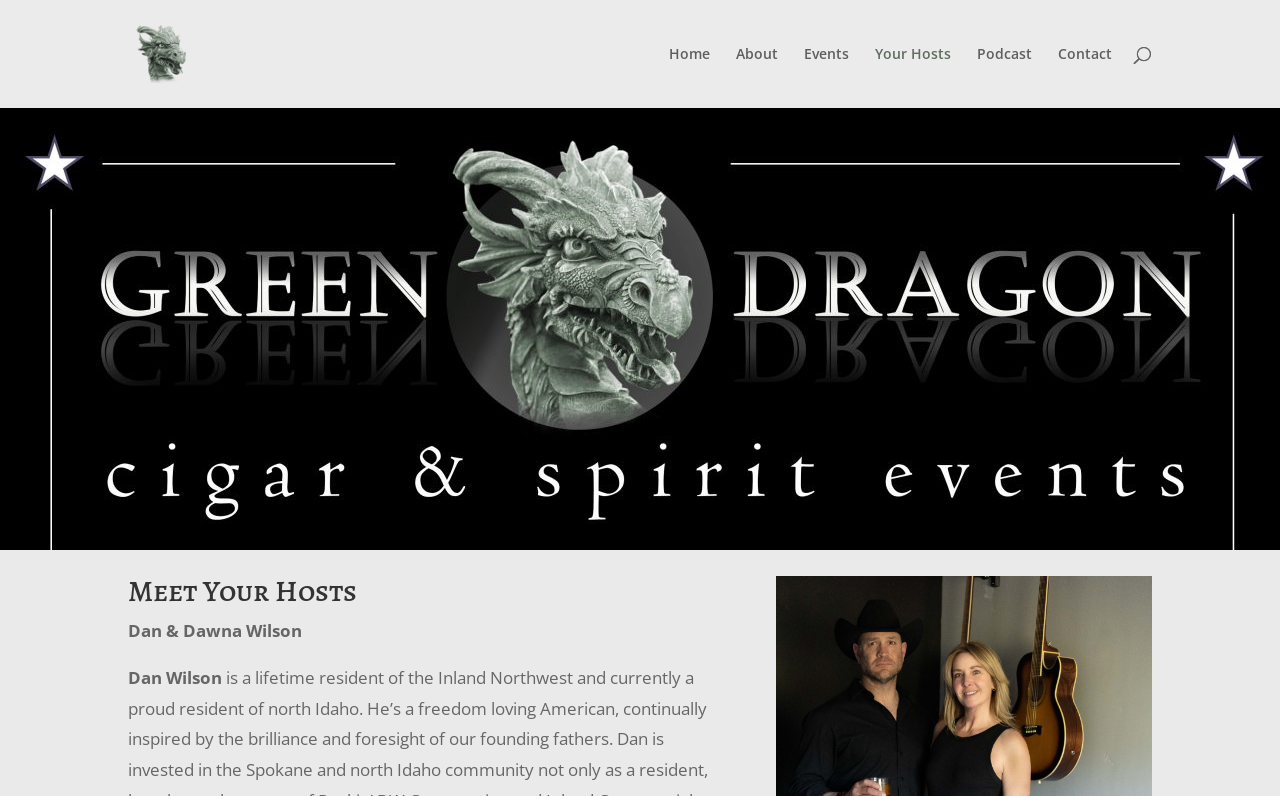Give the bounding box coordinates for this UI element: "Privacy policy". The coordinates should be four float numbers between 0 and 1, arranged as [left, top, right, bottom].

None